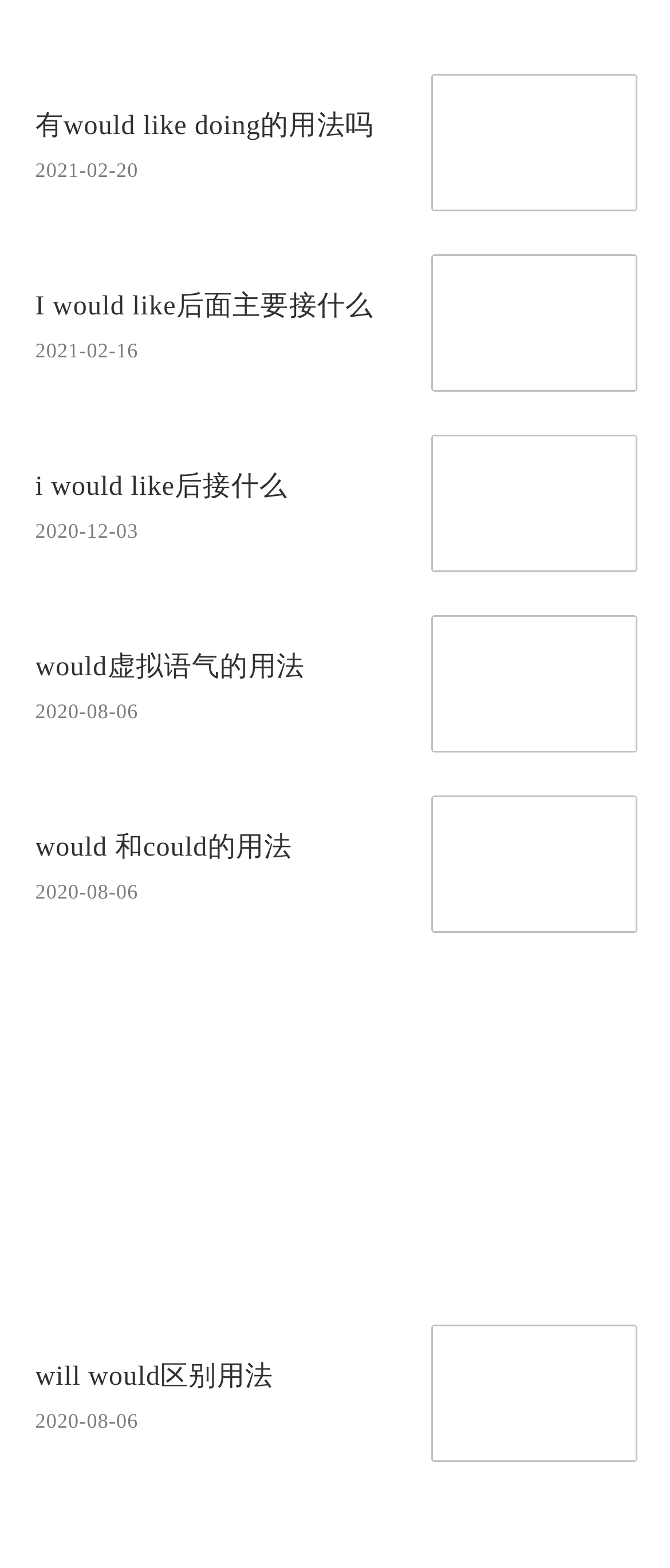Provide a brief response to the question using a single word or phrase: 
How many links are on this webpage?

5